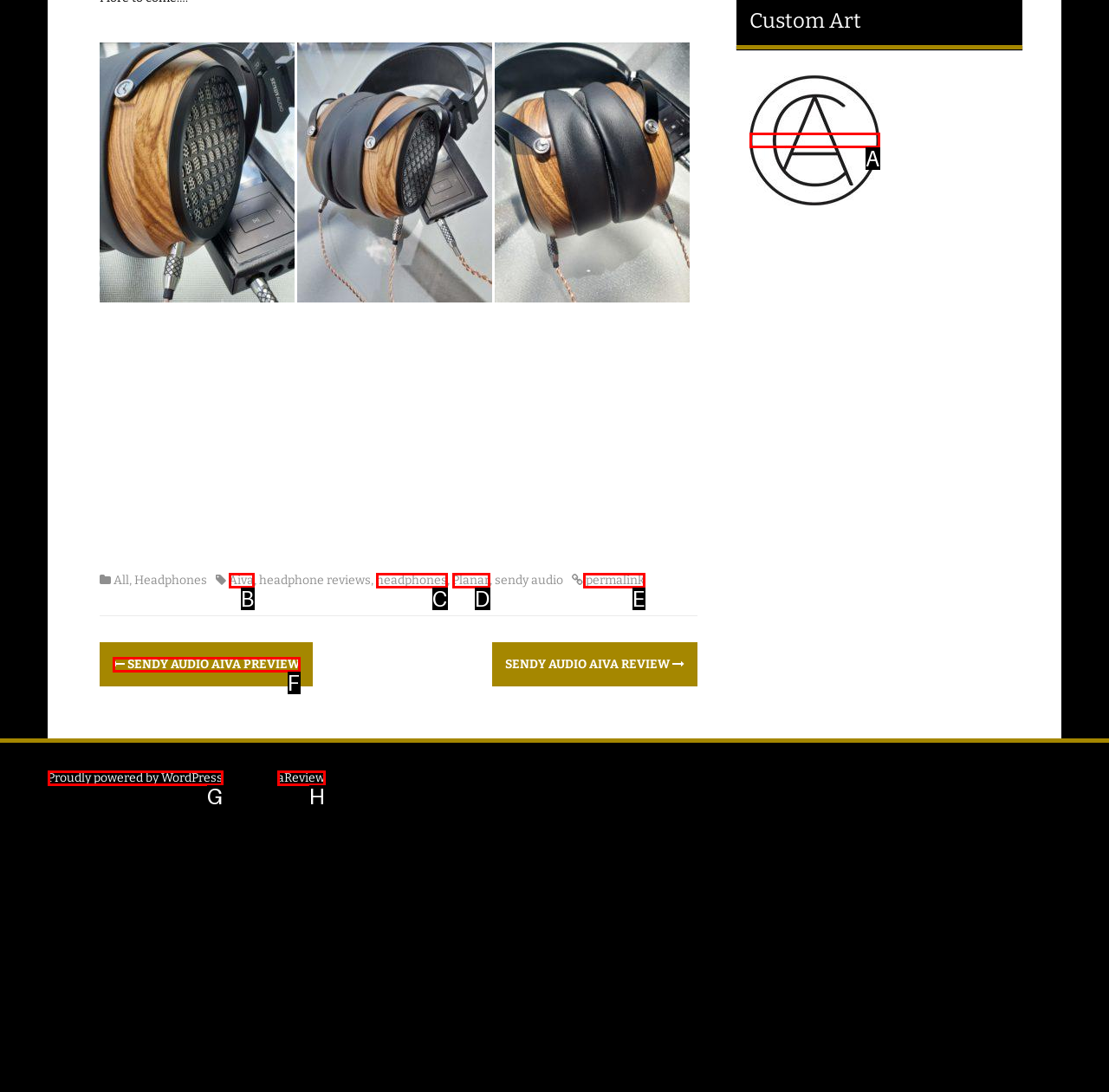Pick the option that best fits the description: parent_node: Custom Art. Reply with the letter of the matching option directly.

A